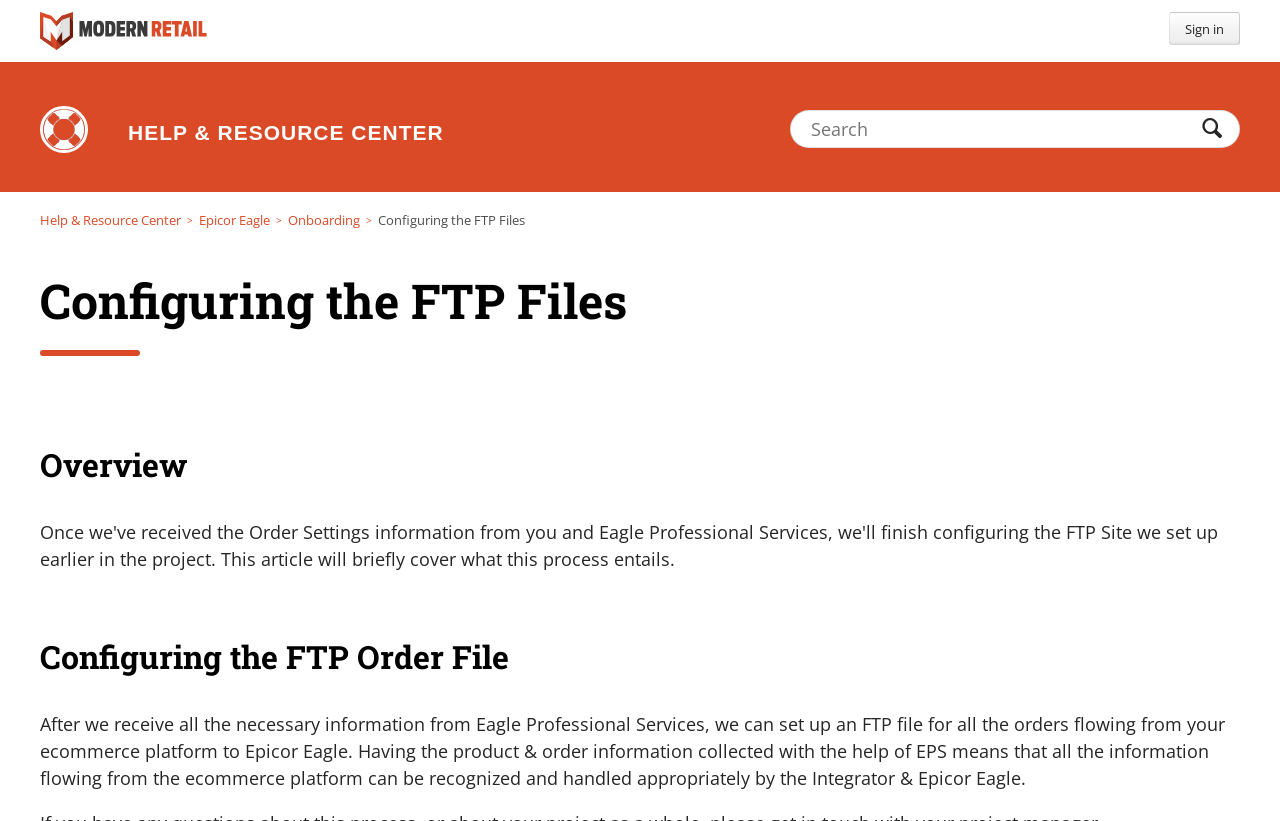Indicate the bounding box coordinates of the clickable region to achieve the following instruction: "Go to Help & Resource Center."

[0.031, 0.257, 0.141, 0.279]